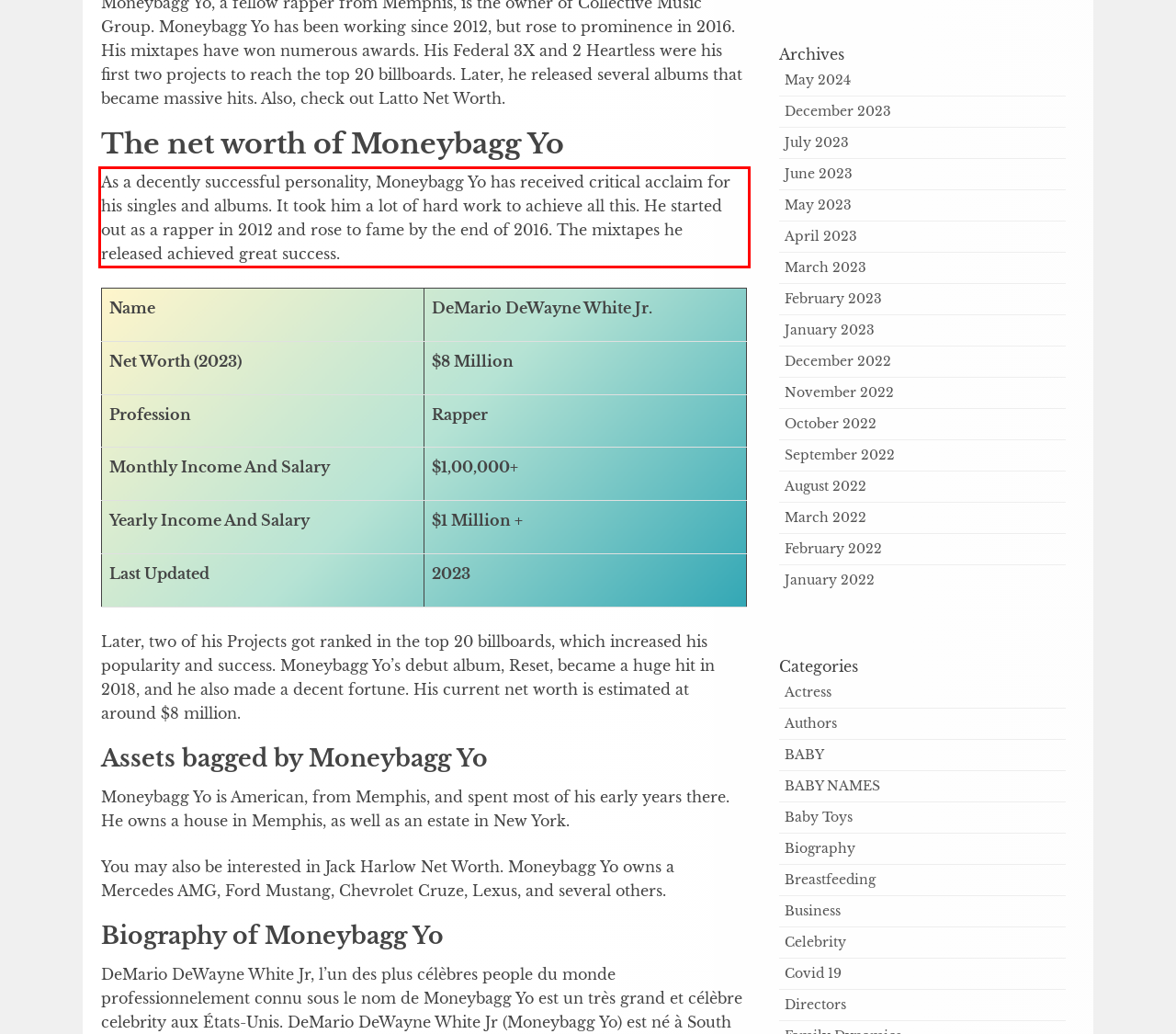Given a webpage screenshot with a red bounding box, perform OCR to read and deliver the text enclosed by the red bounding box.

As a decently successful personality, Moneybagg Yo has received critical acclaim for his singles and albums. It took him a lot of hard work to achieve all this. He started out as a rapper in 2012 and rose to fame by the end of 2016. The mixtapes he released achieved great success.